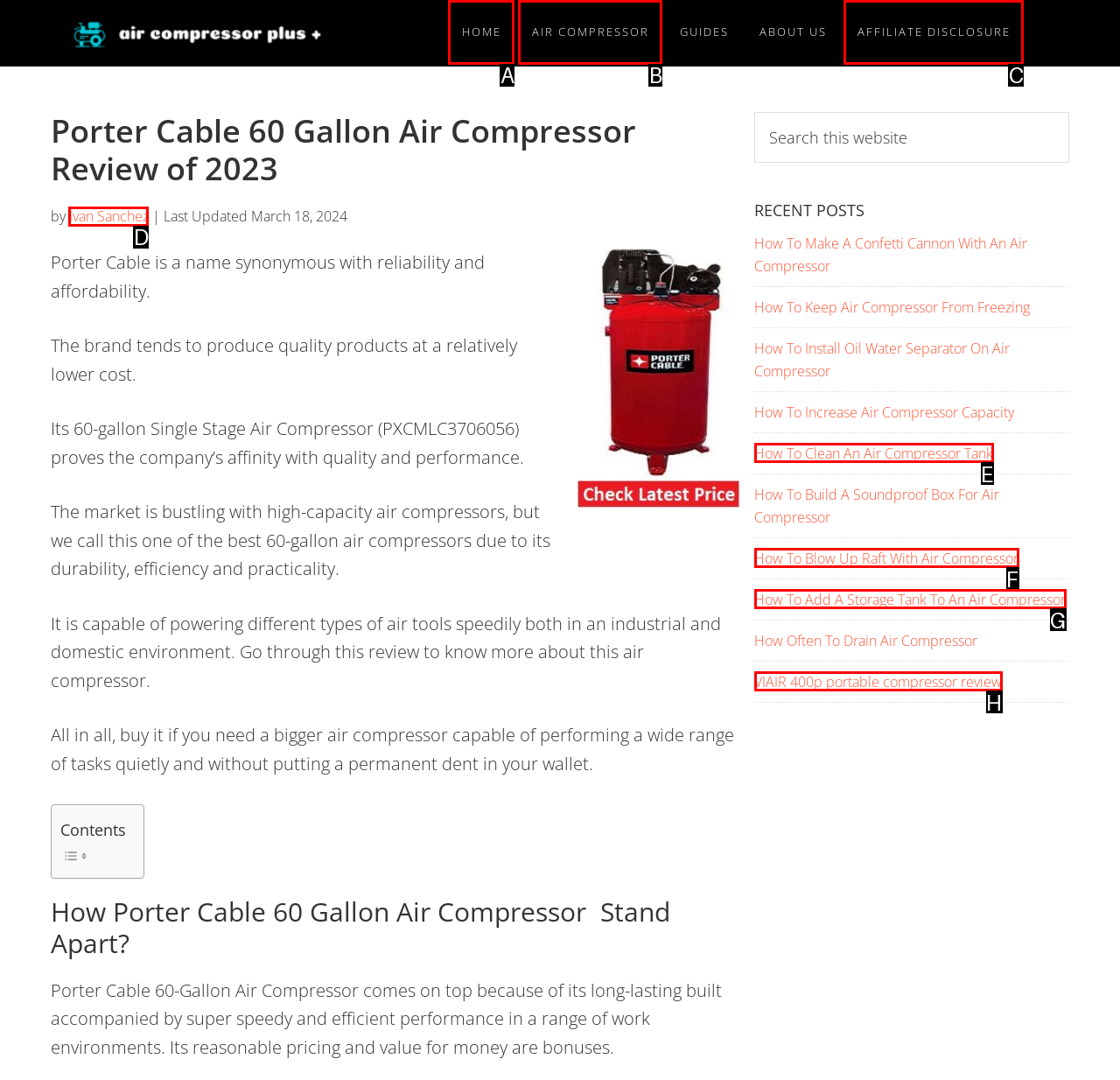Match the description: Ivan Sanchez to the appropriate HTML element. Respond with the letter of your selected option.

D